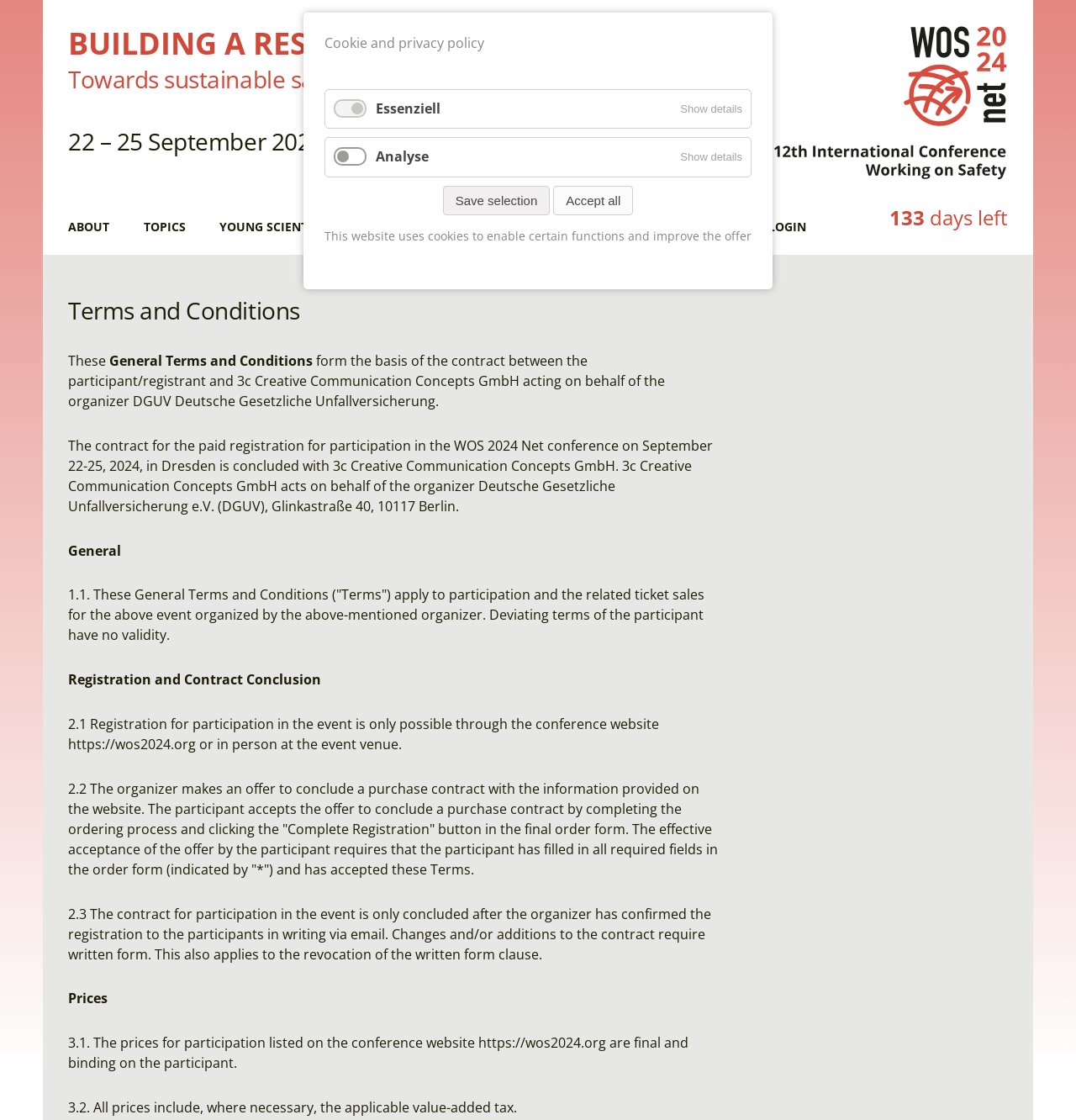What is the name of the conference?
Provide a comprehensive and detailed answer to the question.

I found the answer by looking at the heading 'WOS 2024. 12th international Conference Working of Safety' which is a link element with an image, indicating that it is a prominent title on the webpage.